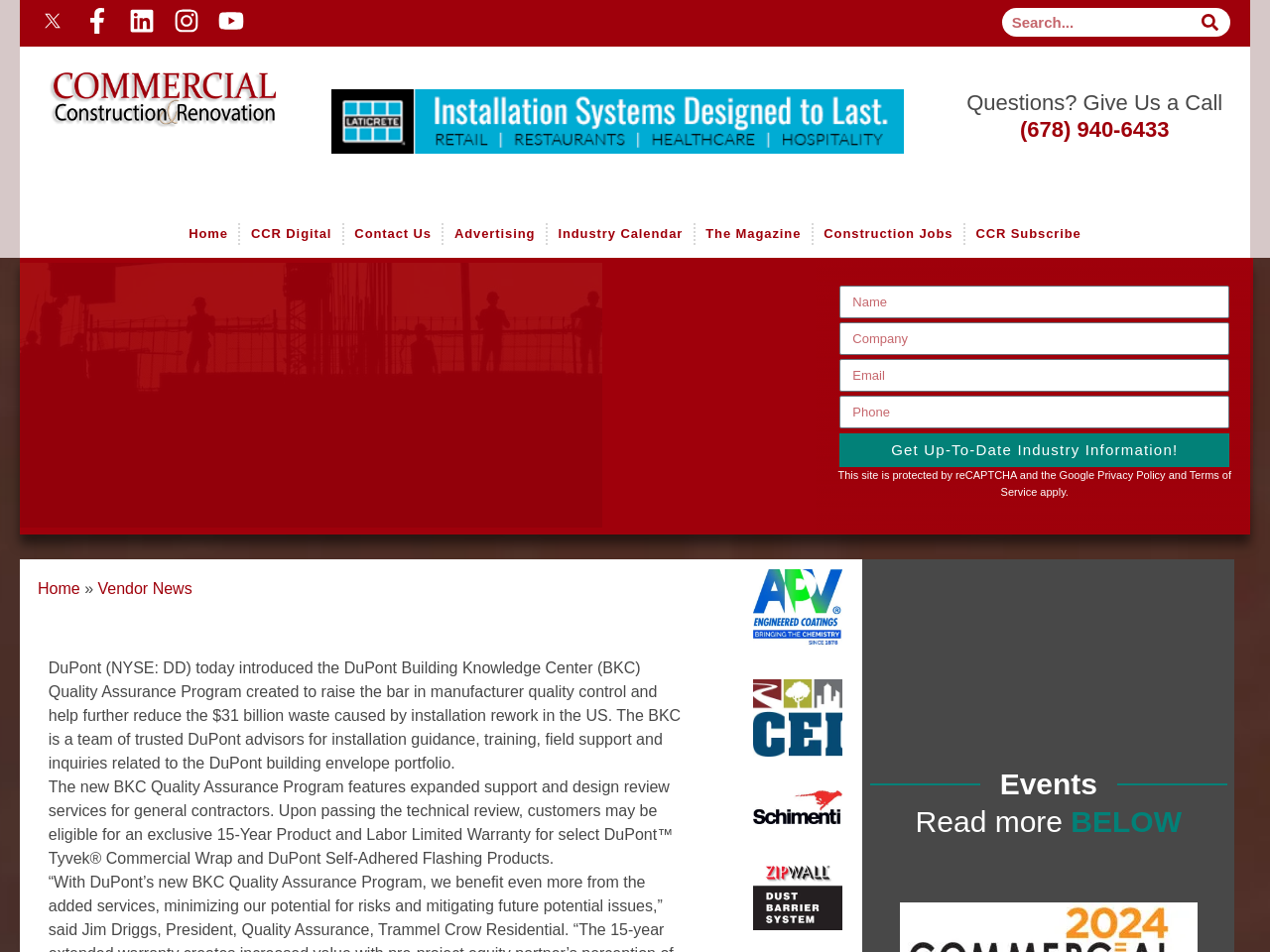What is the phone number to call for questions?
From the image, respond with a single word or phrase.

(678) 940-6433